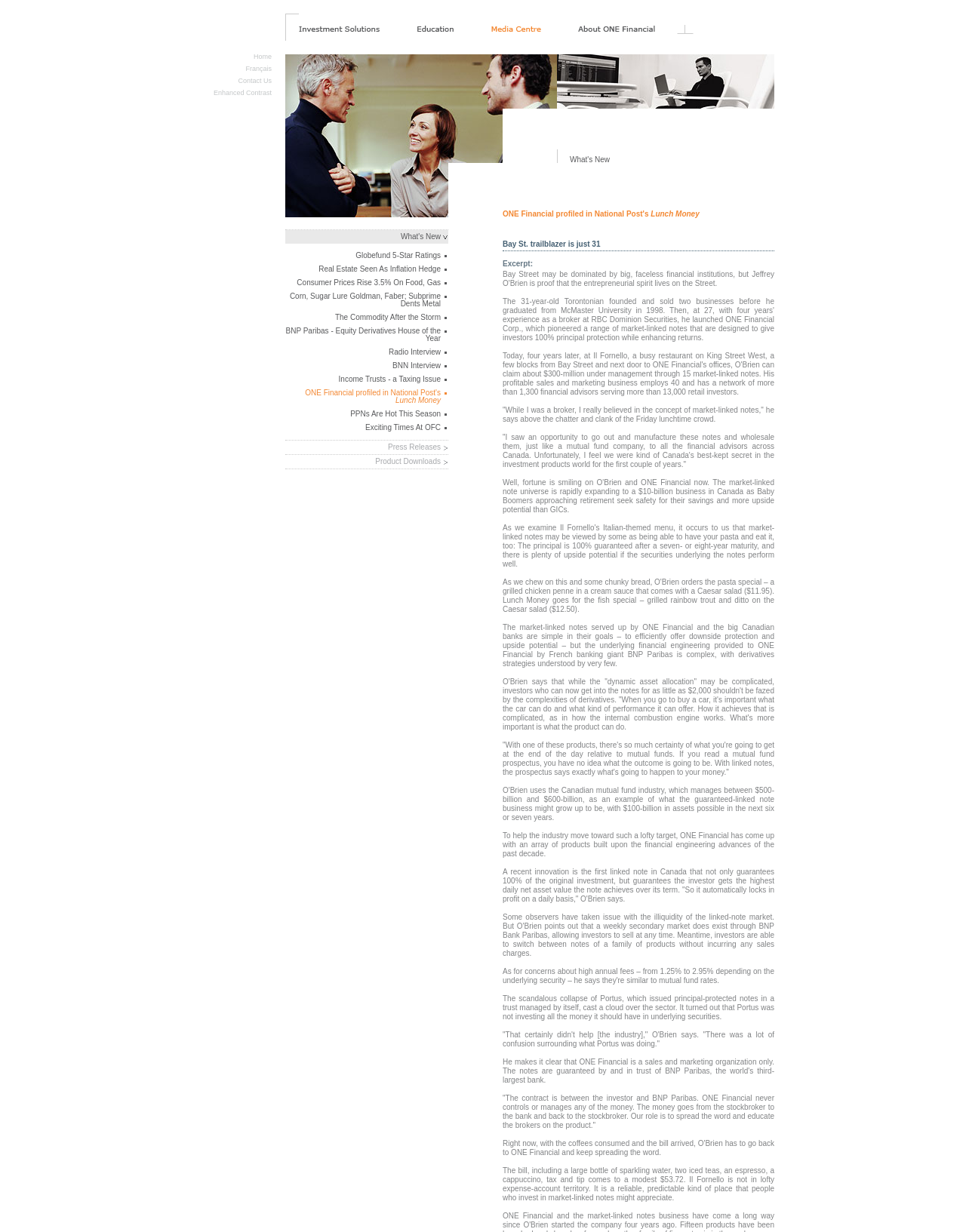Give a detailed account of the webpage's layout and content.

This webpage is about ONE Financial, a financial services company. At the top, there are several links, including "Home", "Français", "Contact Us", and "Enhanced Contrast", aligned horizontally. To the right of these links, there are four social media icons. Below these elements, there is a large image that spans about half of the page width.

On the left side of the page, there is a section with multiple links to news articles and press releases, including "What's New", "Globefund 5-Star Ratings", and "ONE Financial profiled in National Post's Lunch Money". These links are stacked vertically.

On the right side of the page, there is a section with several headings, including "What's New" and "ONE Financial profiled in National Post's Lunch Money". Below these headings, there are multiple paragraphs of text, which appear to be an article about ONE Financial and its products. The article discusses the company's market-linked notes and their benefits, as well as the company's history and goals.

There are also several images on the page, including a logo and some graphics, which are scattered throughout the layout. Overall, the page has a clean and organized structure, with clear headings and concise text.